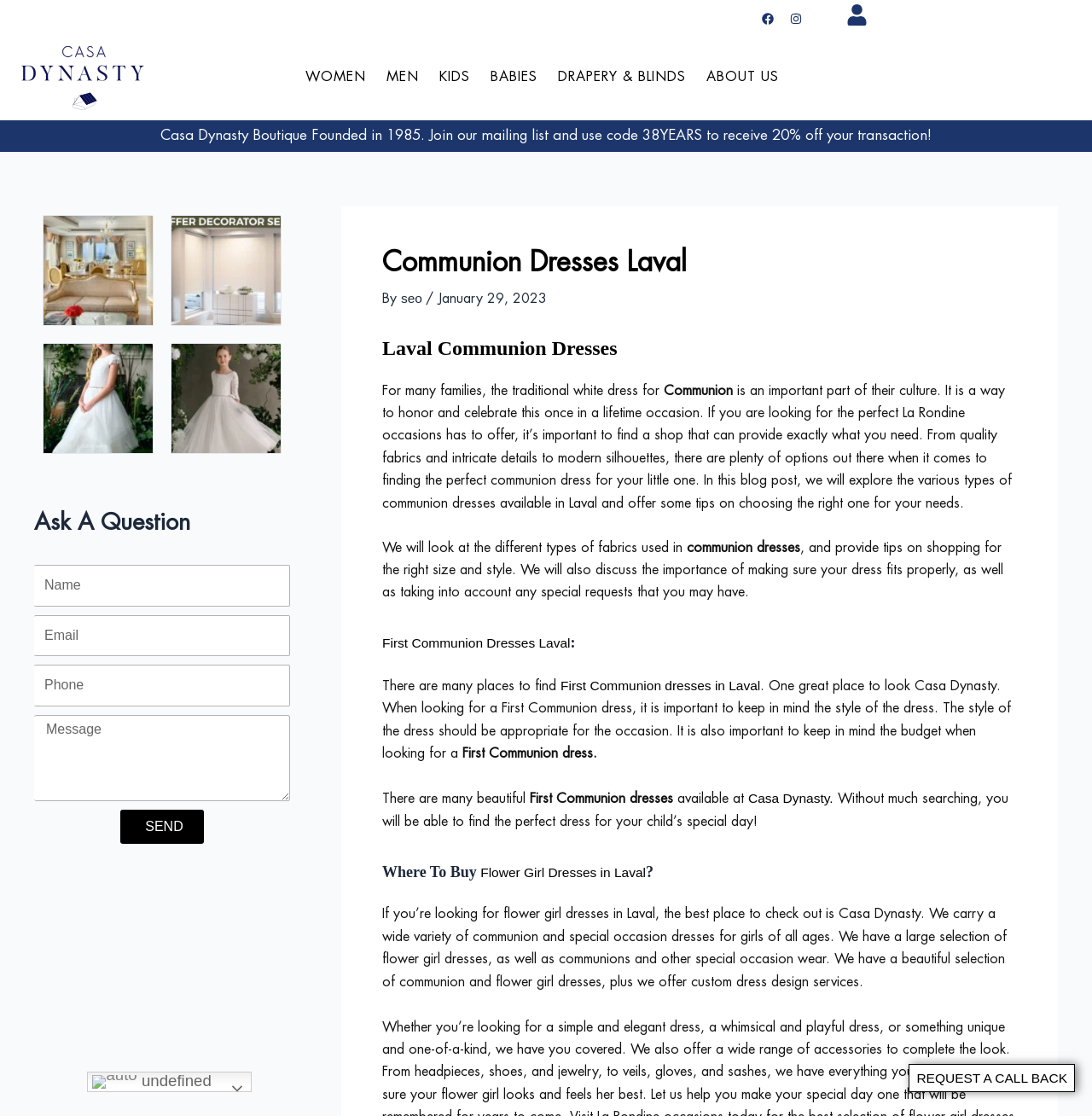What is the purpose of the 'Ask A Question' section?
Provide a concise answer using a single word or phrase based on the image.

To contact Casa Dynasty